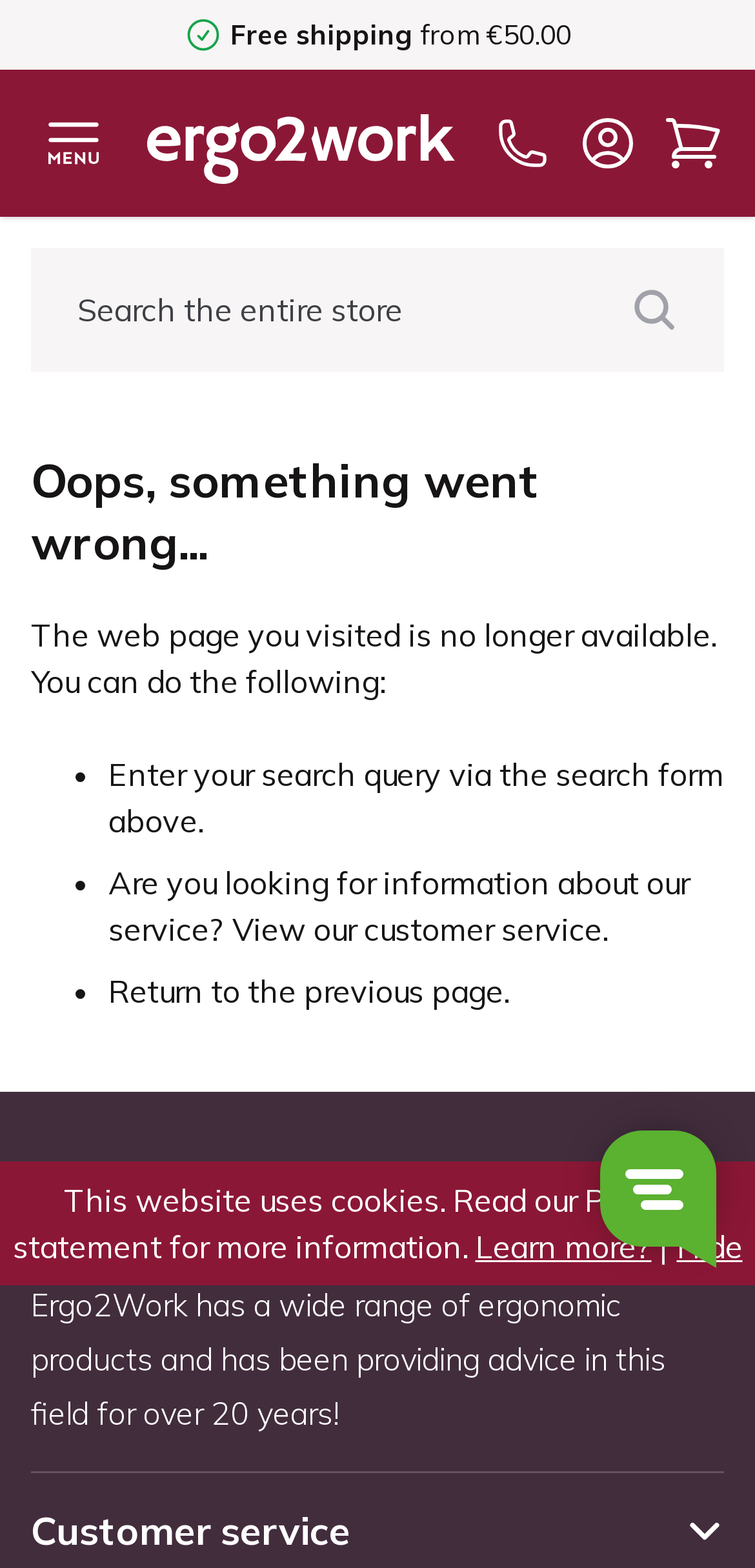Give a succinct answer to this question in a single word or phrase: 
What is the purpose of the search form?

Search the entire store